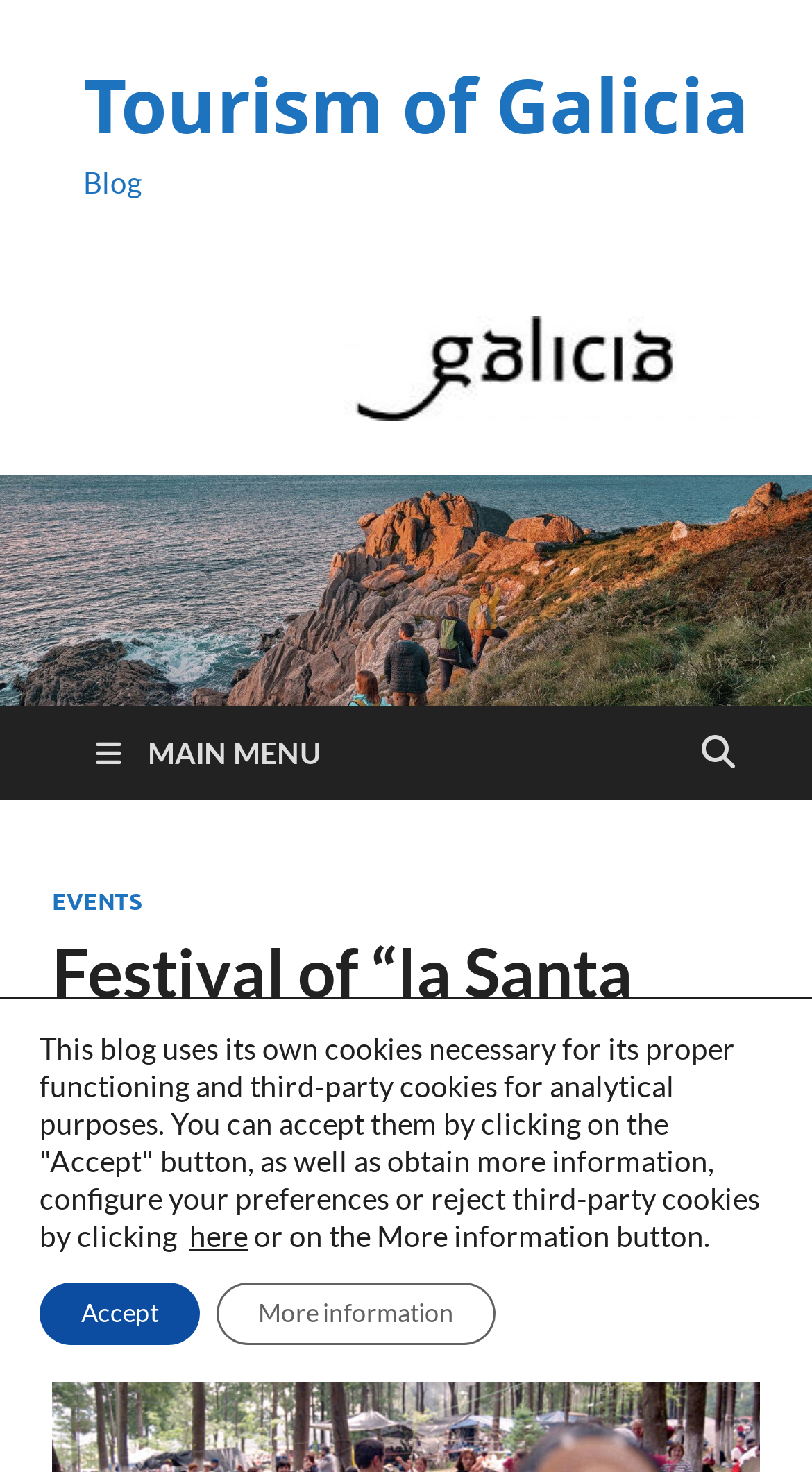Provide the bounding box coordinates of the HTML element described as: "21 December, 201121 December, 2011". The bounding box coordinates should be four float numbers between 0 and 1, i.e., [left, top, right, bottom].

[0.064, 0.754, 0.362, 0.776]